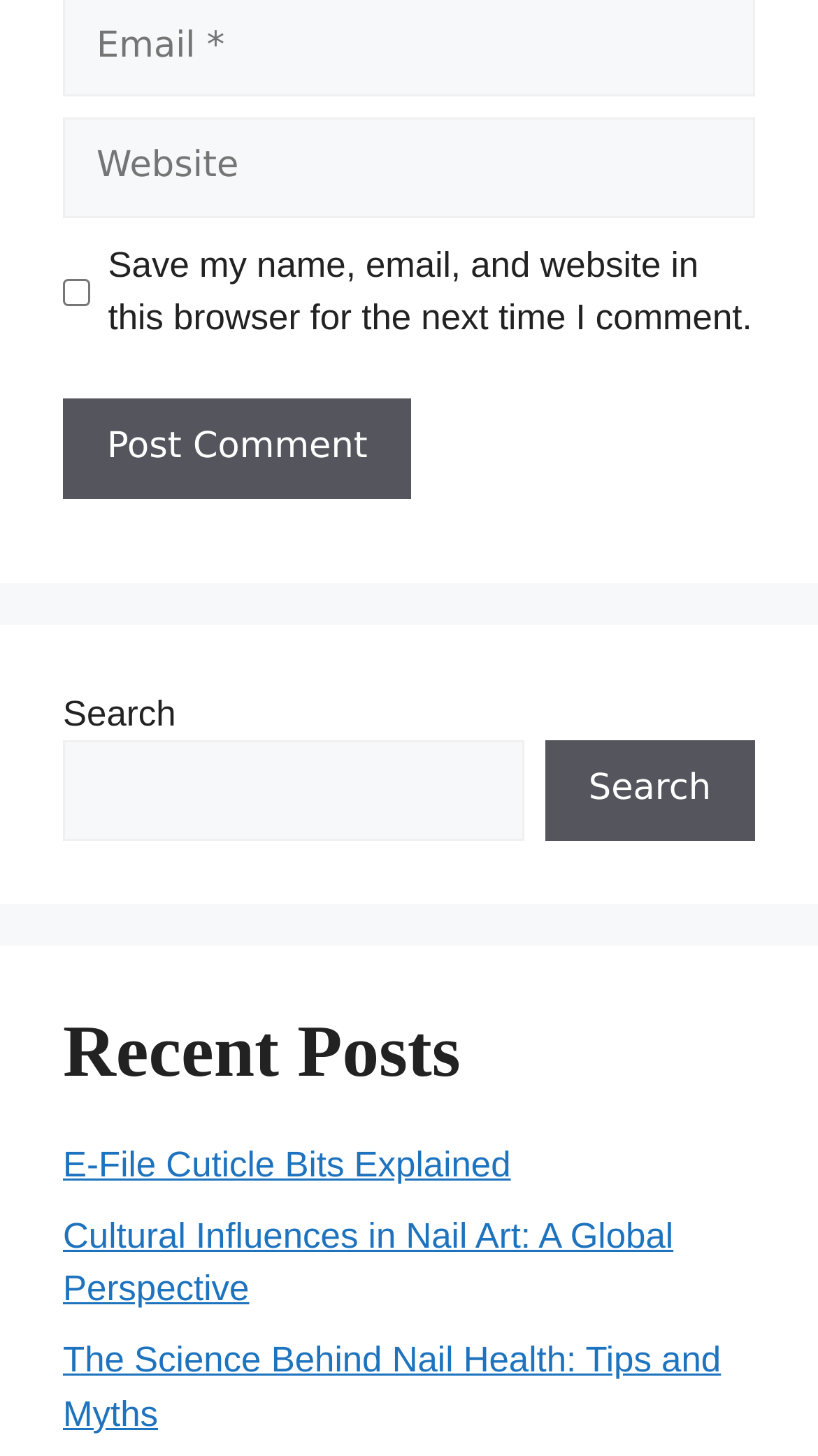What is the purpose of the 'Post Comment' button?
Please look at the screenshot and answer in one word or a short phrase.

Submit comment